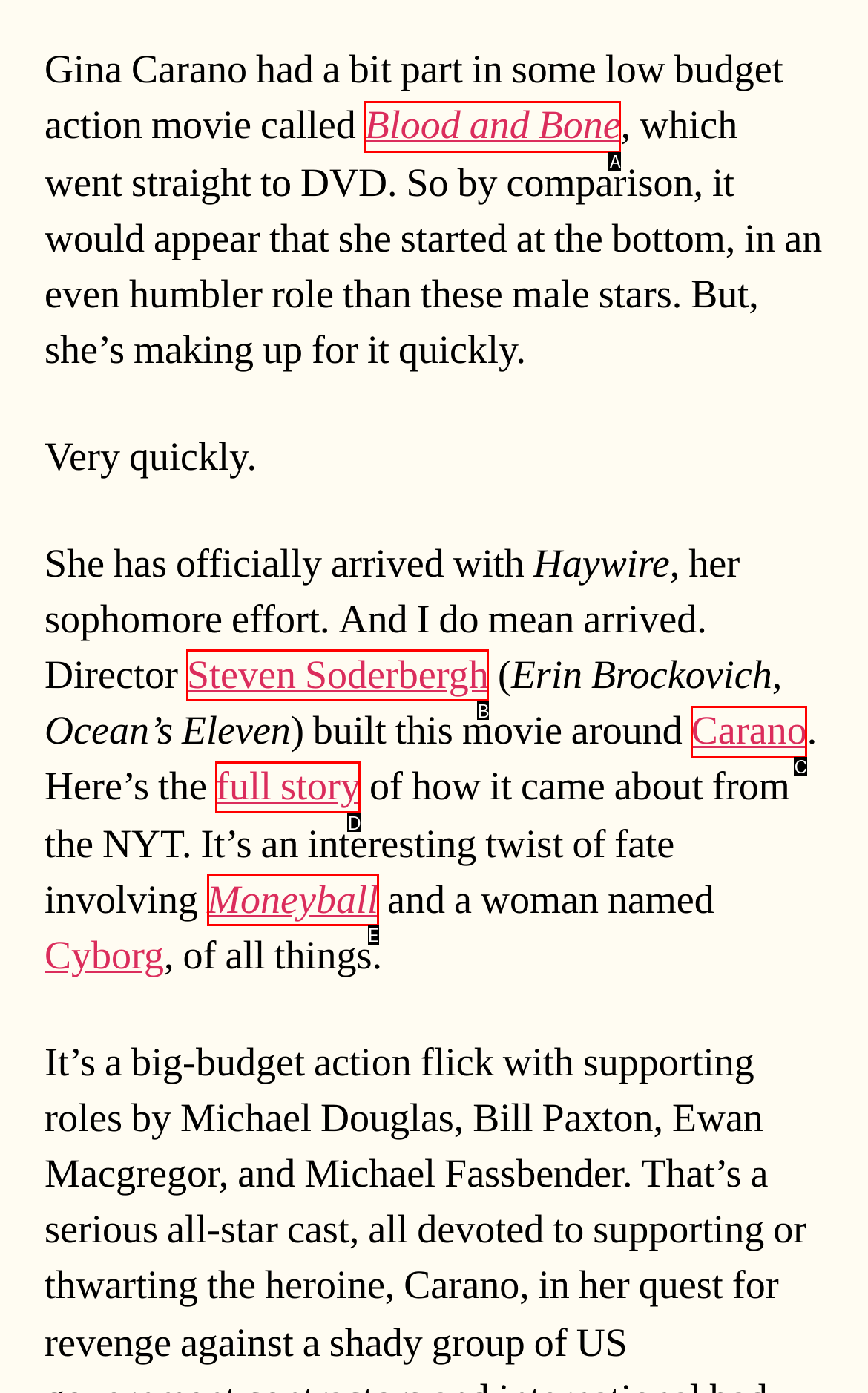Select the HTML element that best fits the description: Blood and Bone
Respond with the letter of the correct option from the choices given.

A